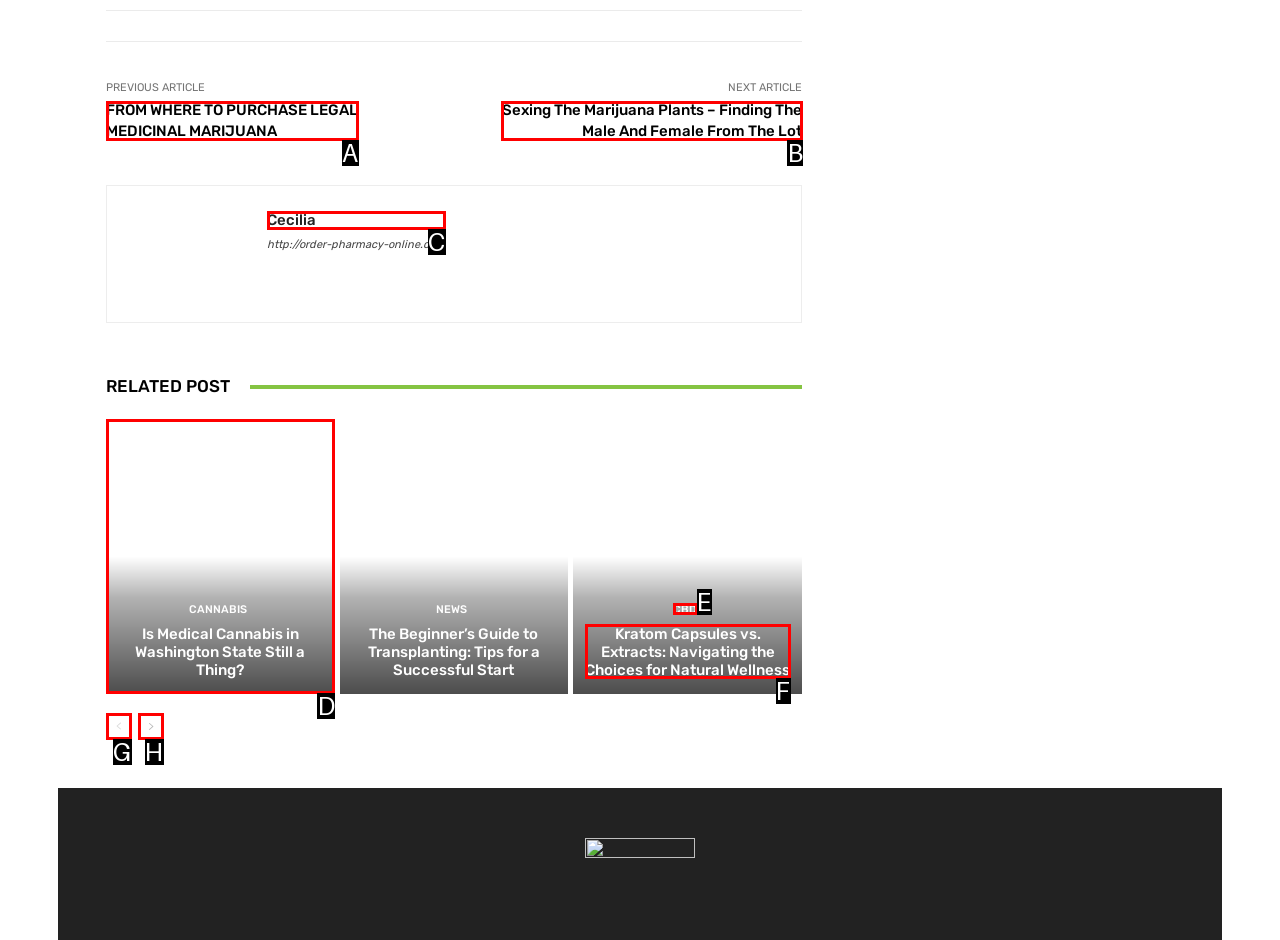For the instruction: Read the article about sexing marijuana plants, determine the appropriate UI element to click from the given options. Respond with the letter corresponding to the correct choice.

B